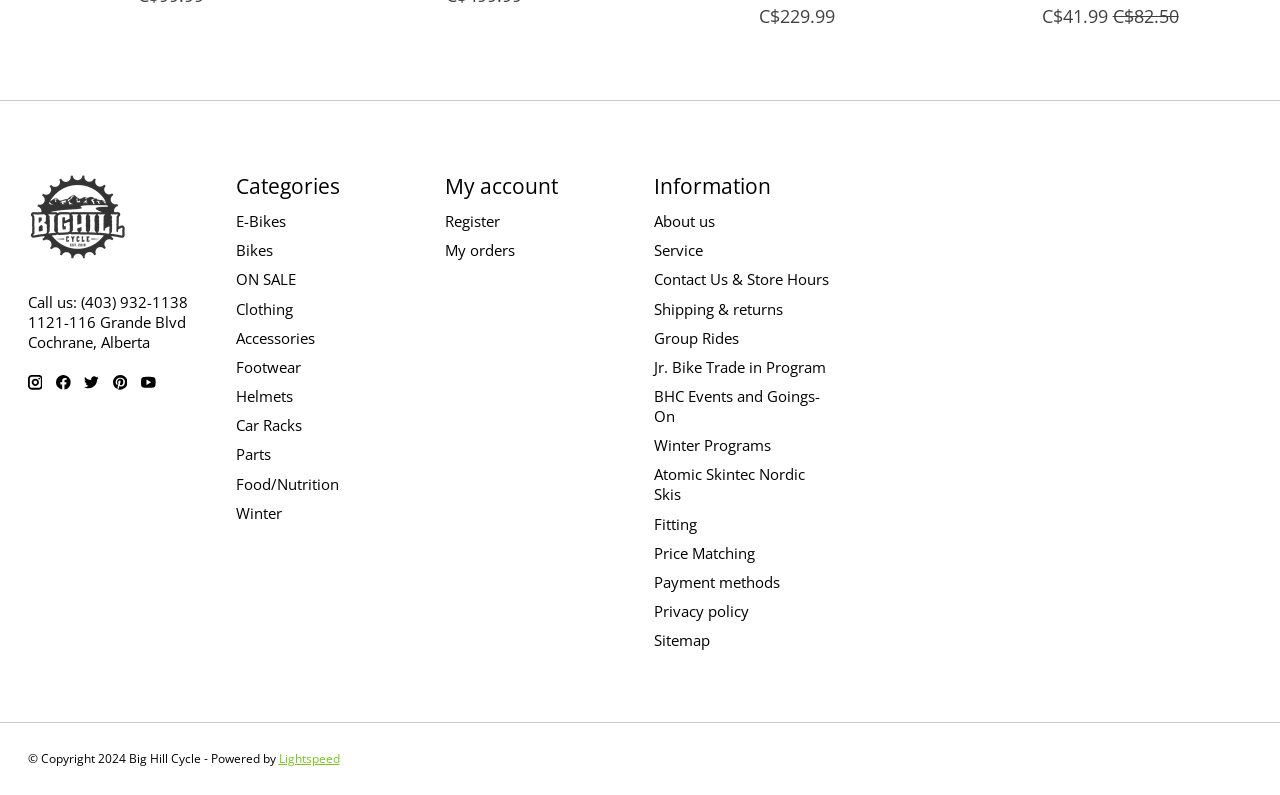How many categories of products are listed?
Using the details from the image, give an elaborate explanation to answer the question.

The categories of products are listed below the shop's logo and contact information. There are 12 categories listed, including E-Bikes, Bikes, ON SALE, Clothing, Accessories, Footwear, Helmets, Car Racks, Parts, Food/Nutrition, and Winter.